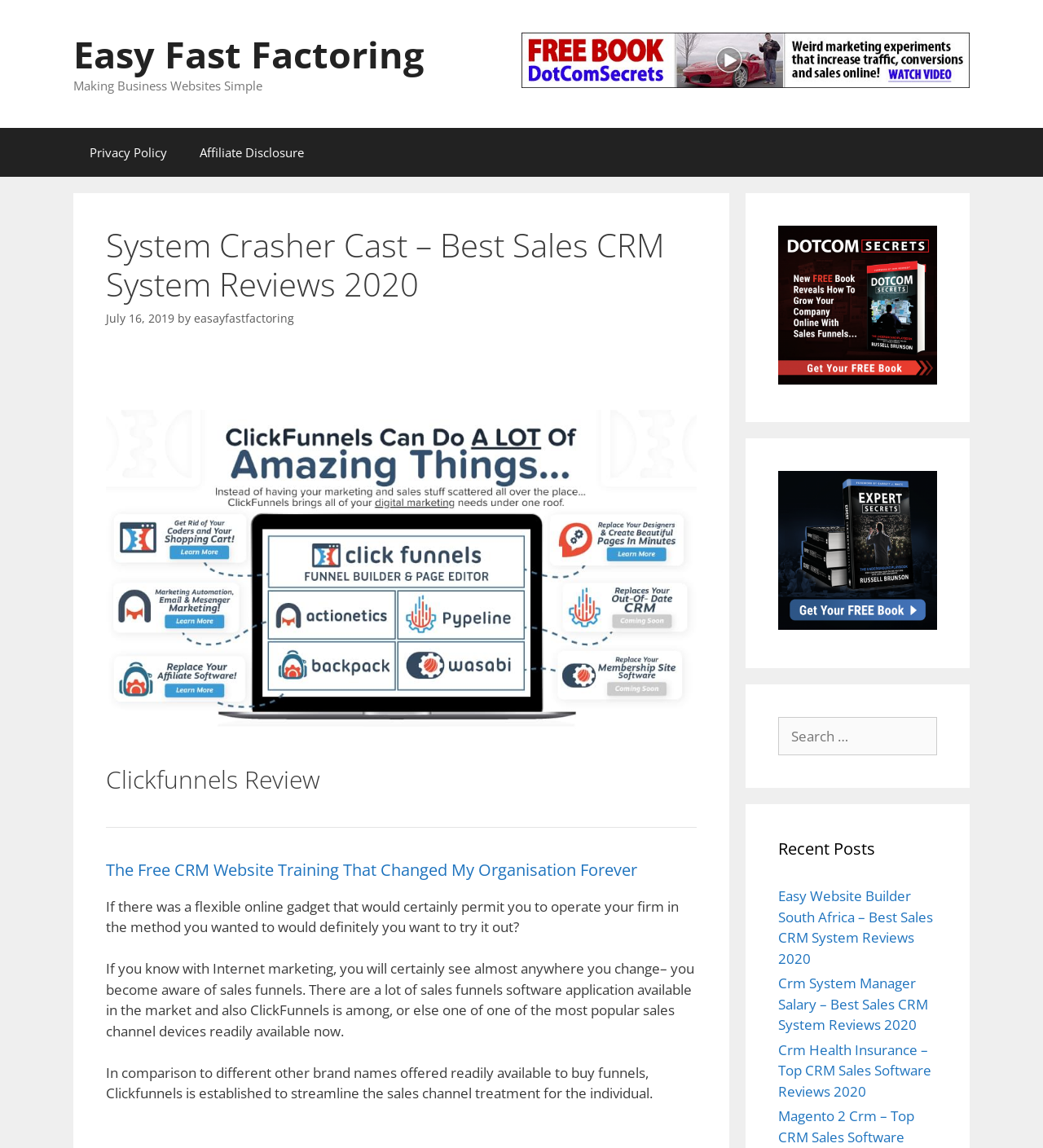What is the text of the search box placeholder?
Please use the image to provide a one-word or short phrase answer.

Search for: